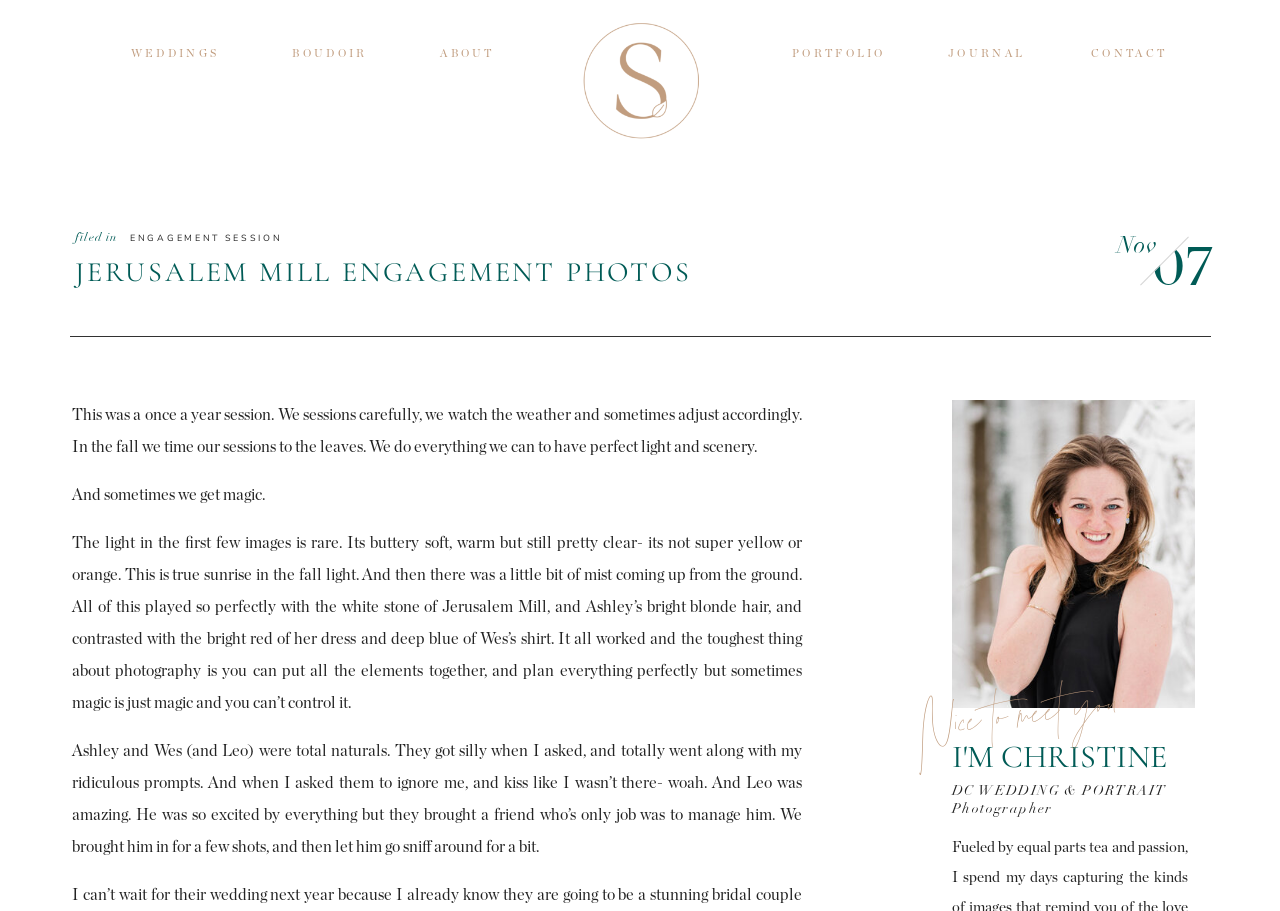Create a detailed summary of the webpage's content and design.

The webpage is about Ashley and Wes's Jerusalem Mill engagement photos. At the top, there are five links: CONTACT, JOURNAL, WEDDINGS, ABOUT, and BOUDOIR, aligned horizontally across the page. Below these links, there is a large heading that reads "JERUSALEM MILL ENGAGEMENT PHOTOS". 

To the right of the heading, there are two smaller texts: "07" and "Nov", indicating the date of the engagement session. Below the date, there is a text "filed in" followed by a link to "ENGAGEMENT SESSION". 

The main content of the webpage is a series of paragraphs describing the engagement session. The text explains that the session was carefully planned to capture perfect light and scenery, and that the resulting photos have a rare, magical quality. The text also praises Ashley and Wes for being natural and playful during the session, and mentions their dog Leo, who was also part of the photoshoot.

At the bottom of the page, there are two headings: "DC WEDDING & PORTRAIT Photographer" and "I'M CHRISTINE ". Below these headings, there is a brief introduction to the photographer, Christine, and a text that reads "Nice to meet you".